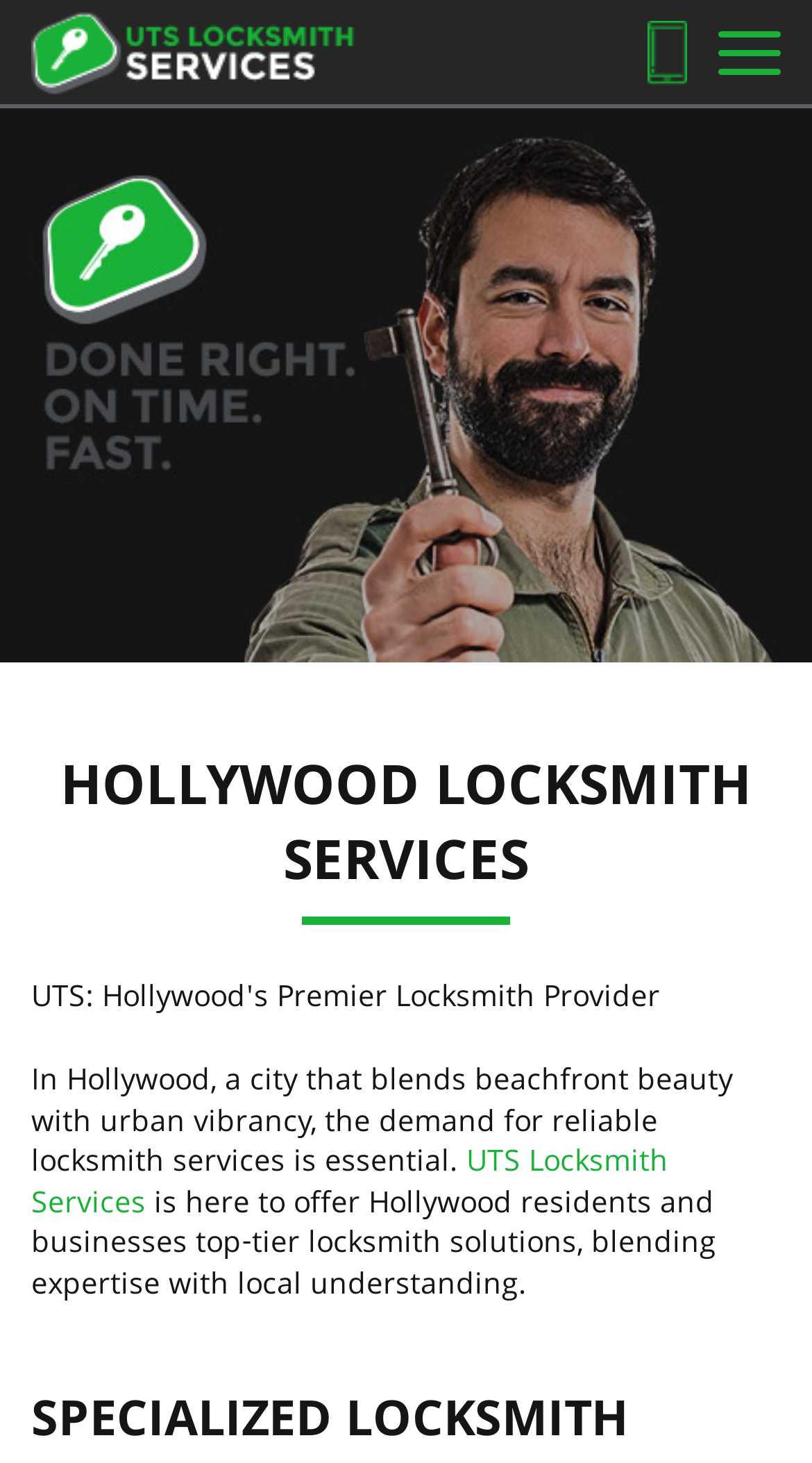What is the phone number to call for locksmith services? Refer to the image and provide a one-word or short phrase answer.

954-271-2955